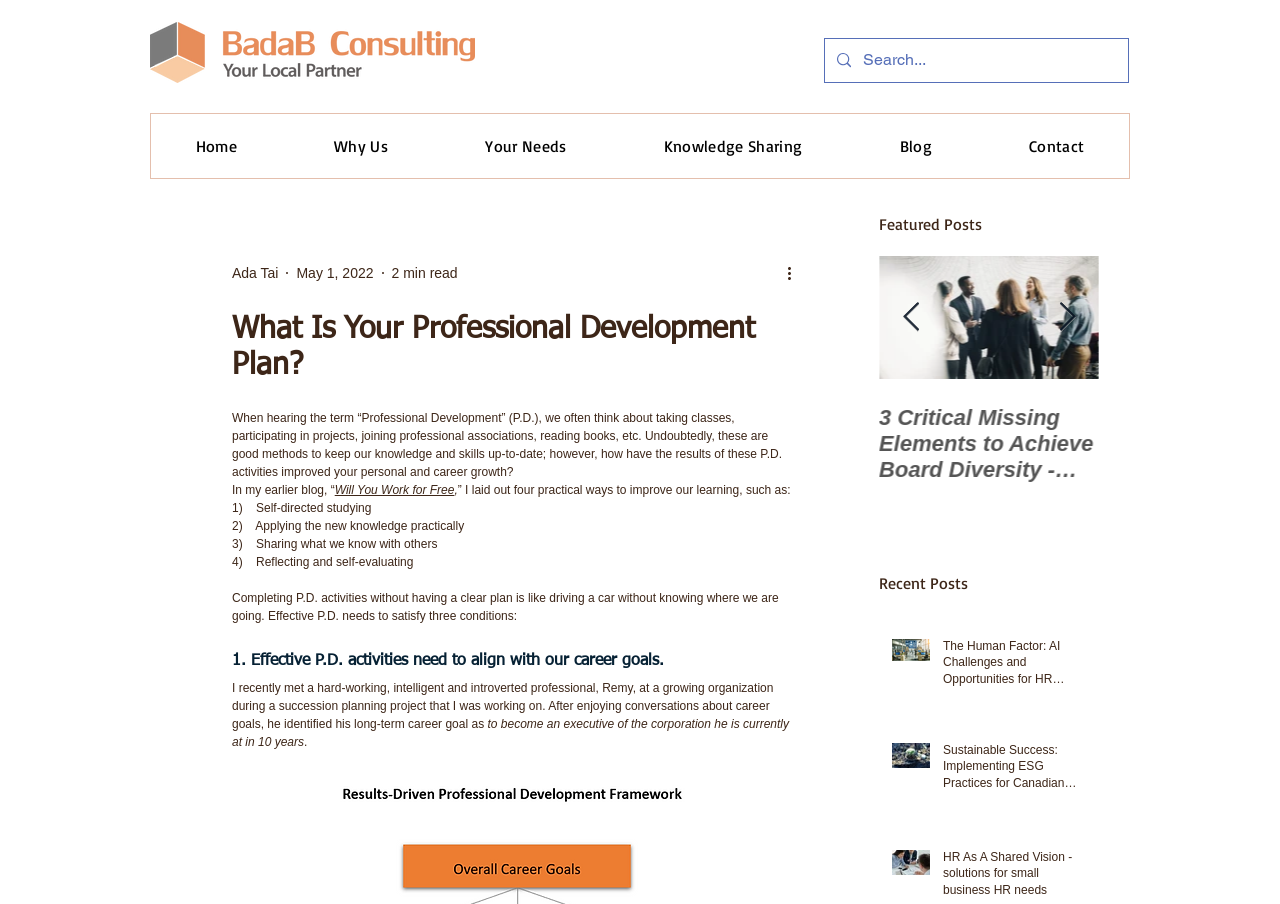Find the bounding box coordinates of the element I should click to carry out the following instruction: "Read the blog post 'What Is Your Professional Development Plan?'".

[0.181, 0.345, 0.623, 0.425]